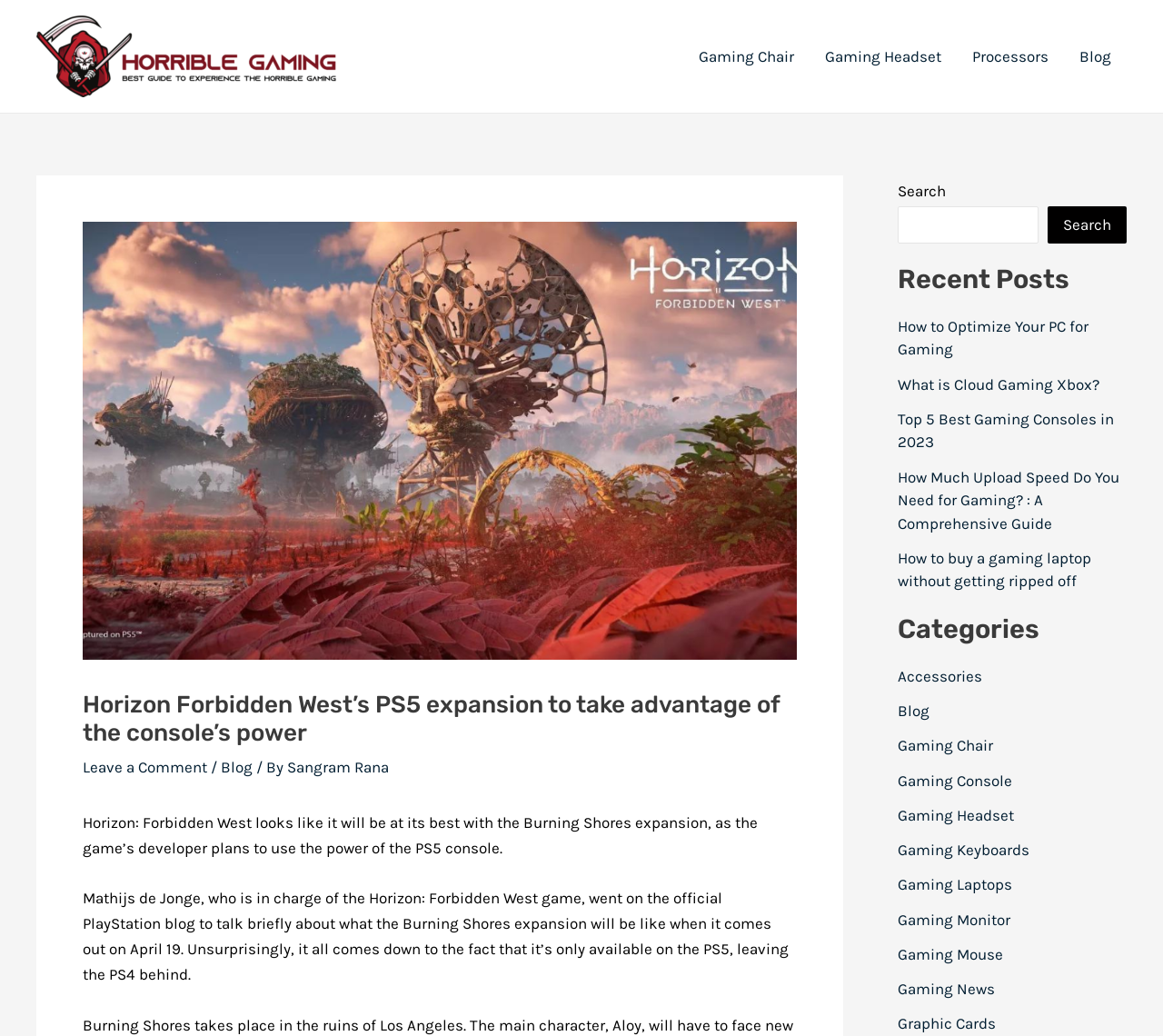Can you give a comprehensive explanation to the question given the content of the image?
What is the topic of the recent post 'How to Optimize Your PC for Gaming'?

I determined the answer by reading the title of the recent post 'How to Optimize Your PC for Gaming' which clearly indicates that the topic is related to gaming.